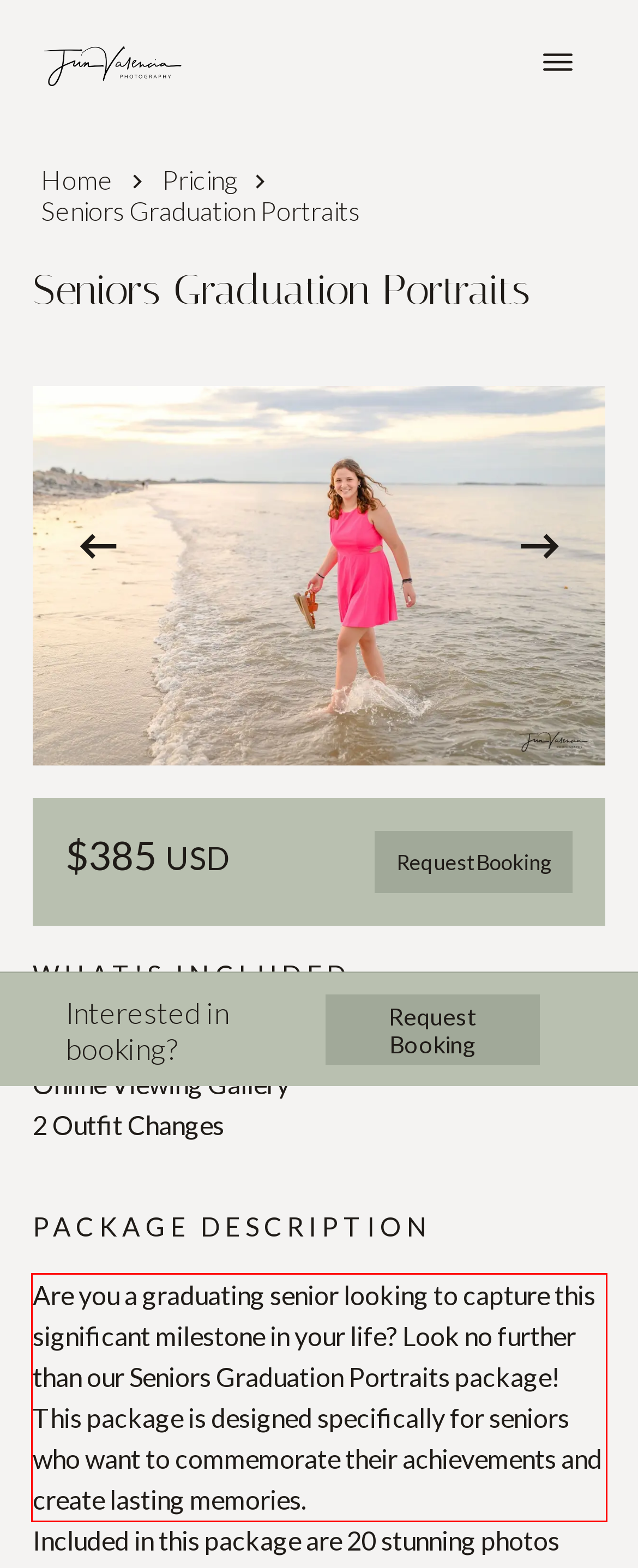The screenshot provided shows a webpage with a red bounding box. Apply OCR to the text within this red bounding box and provide the extracted content.

Are you a graduating senior looking to capture this significant milestone in your life? Look no further than our Seniors Graduation Portraits package! This package is designed specifically for seniors who want to commemorate their achievements and create lasting memories.